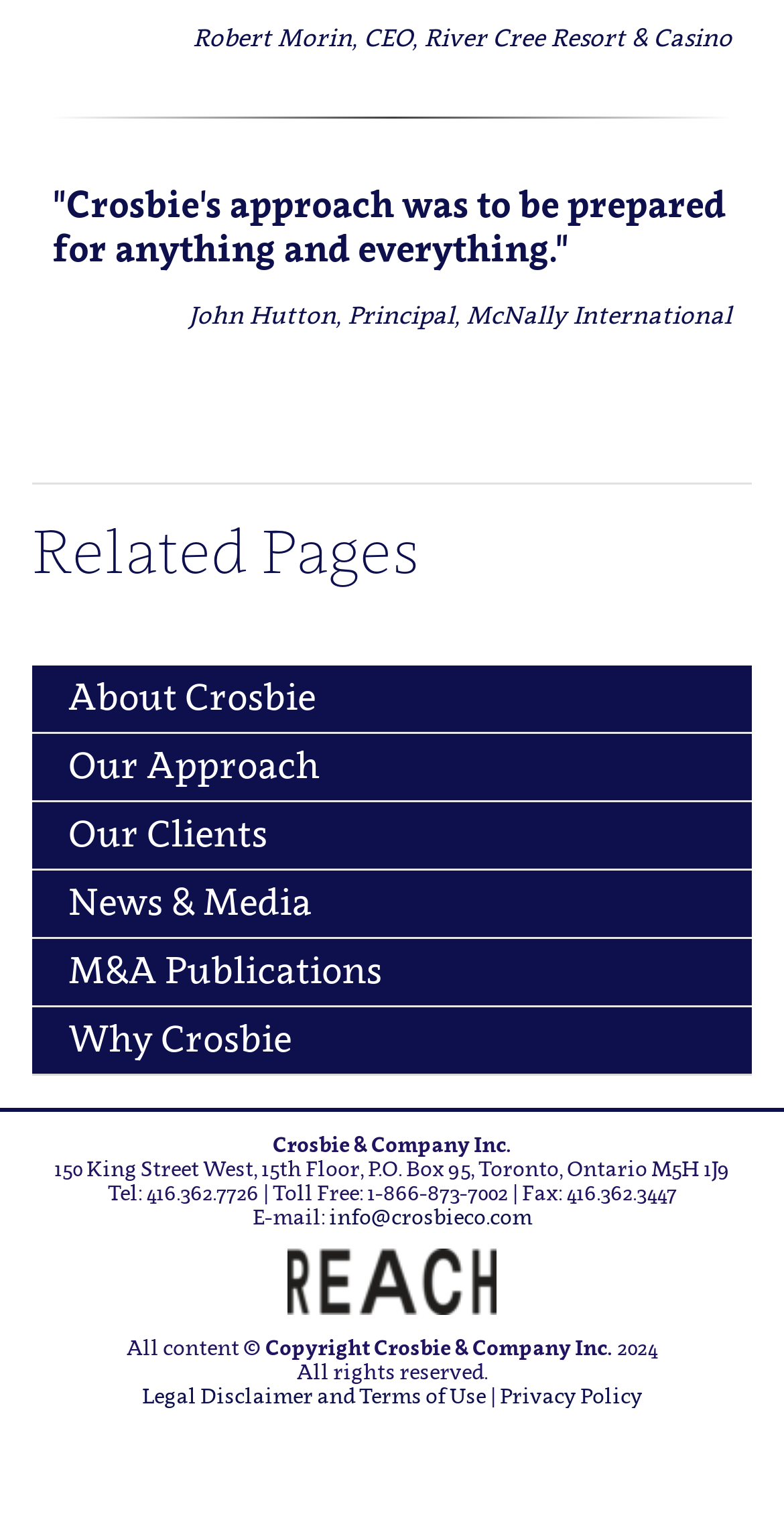Locate the bounding box of the UI element described in the following text: "Privacy Policy".

[0.637, 0.912, 0.819, 0.928]